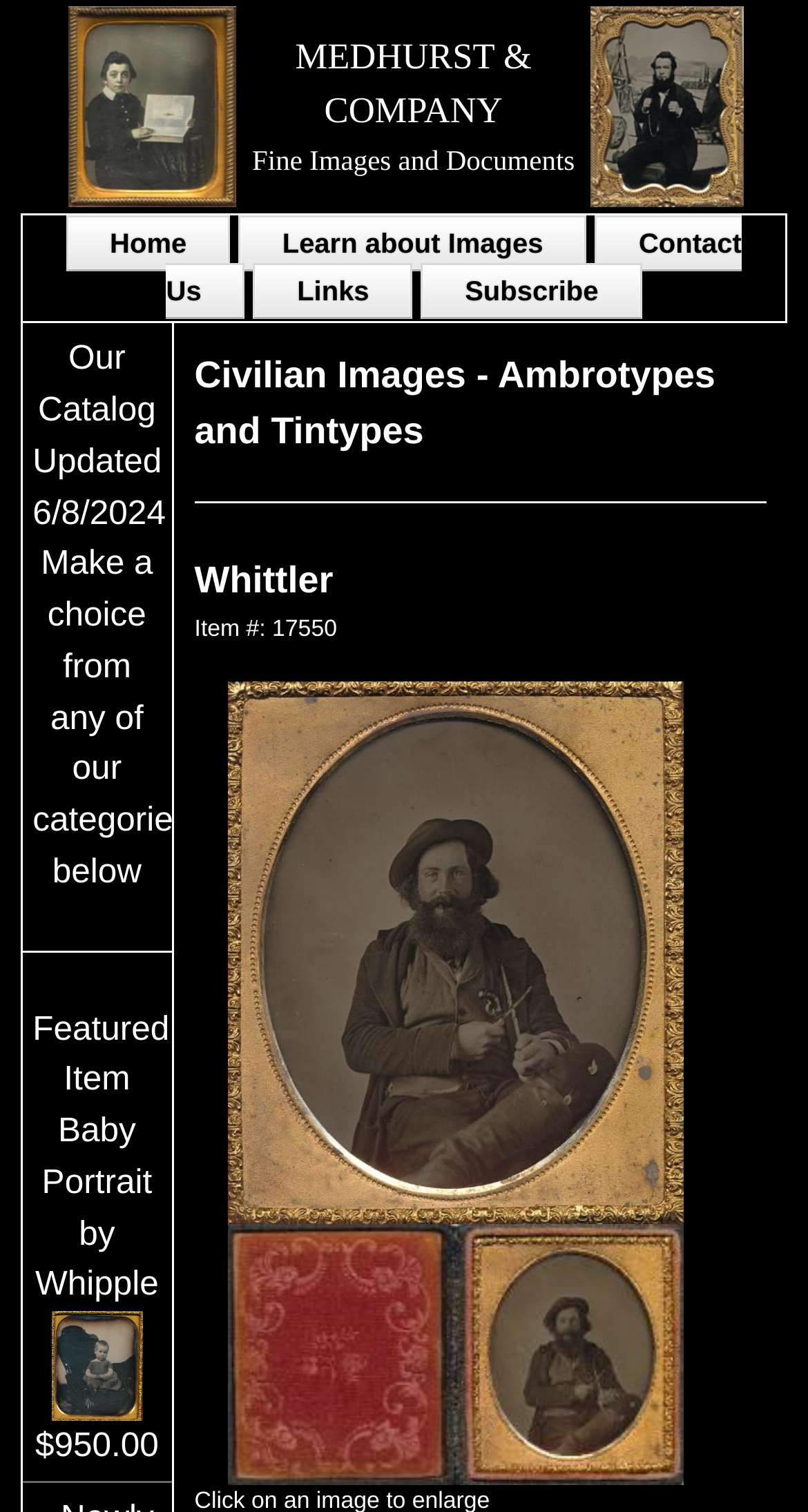Using the information in the image, could you please answer the following question in detail:
What is the name of the company?

The name of the company can be found in the top-left corner of the webpage, where it says 'MEDHURST & COMPANY Fine Images and Documents'.